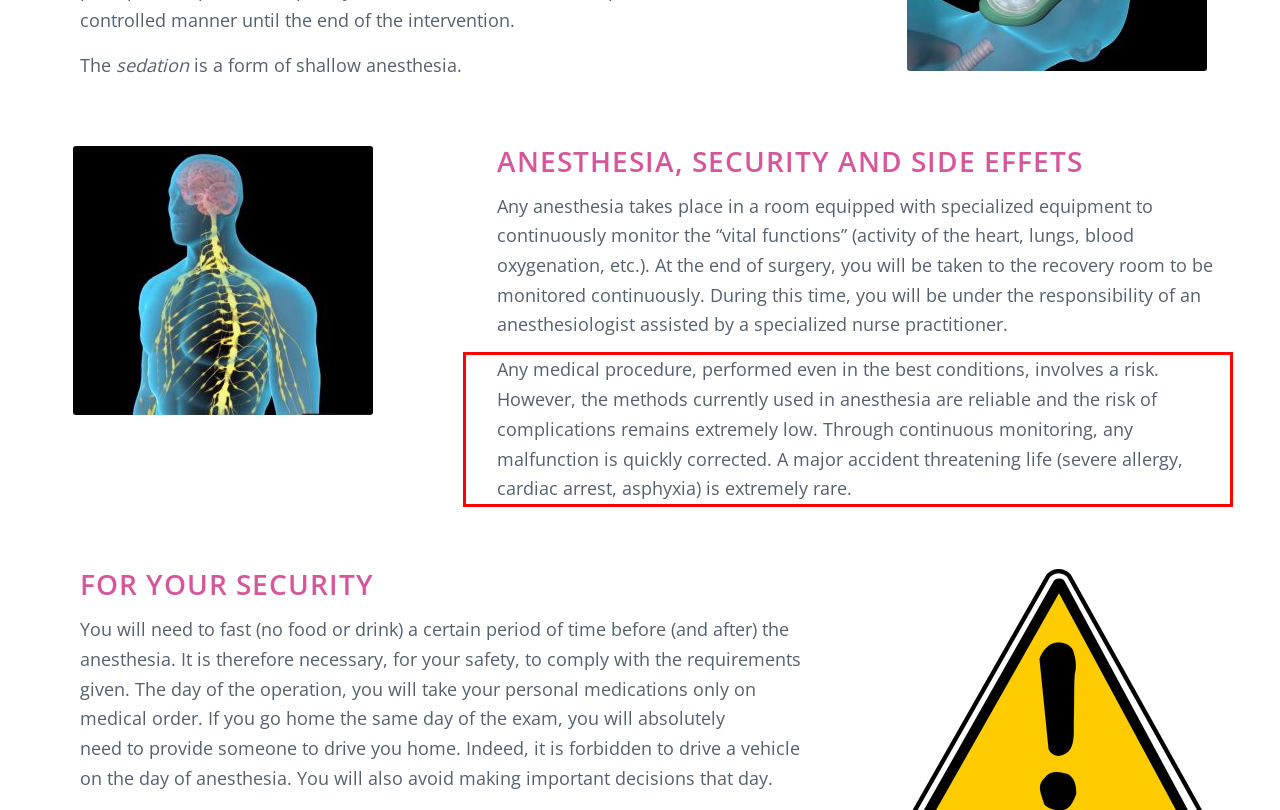Please use OCR to extract the text content from the red bounding box in the provided webpage screenshot.

Any medical procedure, performed even in the best conditions, involves a risk. However, the methods currently used in anesthesia are reliable and the risk of complications remains extremely low. Through continuous monitoring, any malfunction is quickly corrected. A major accident threatening life (severe allergy, cardiac arrest, asphyxia) is extremely rare.